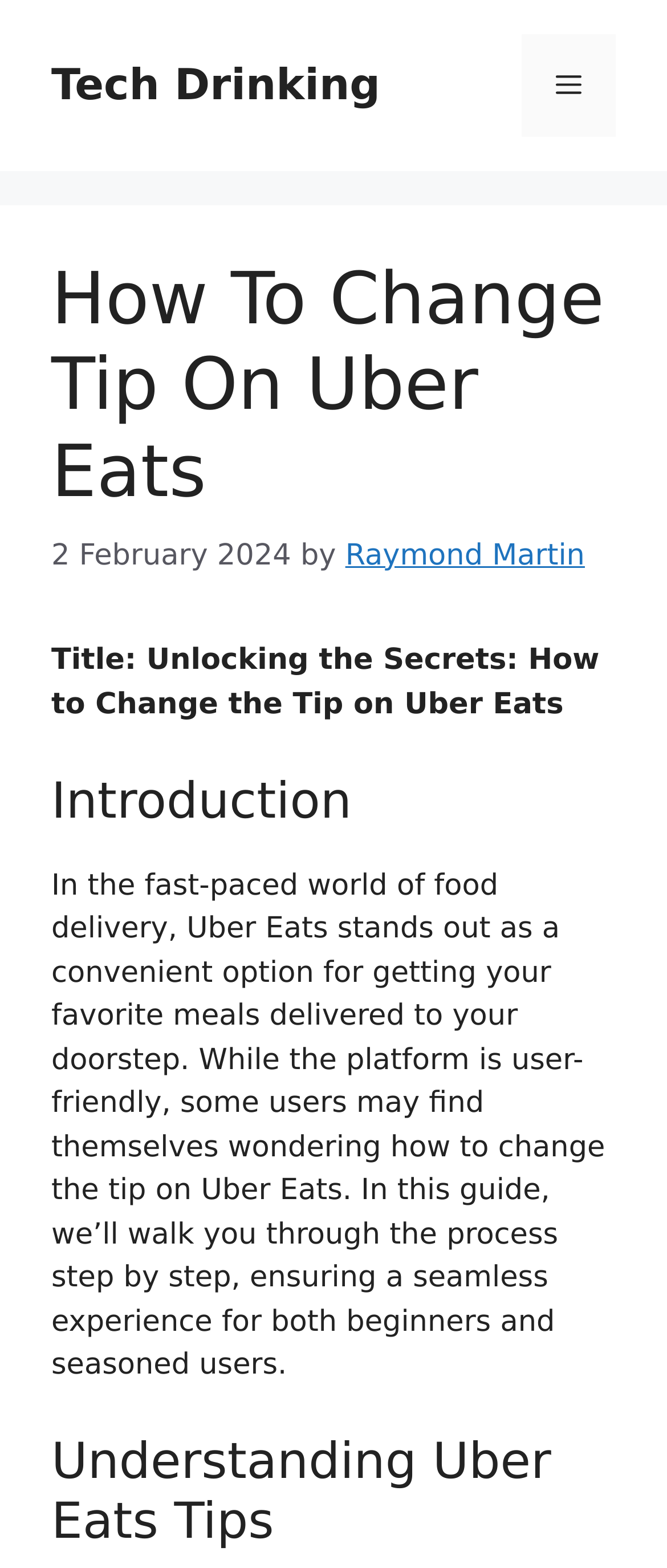What is the main topic of the article?
Provide a one-word or short-phrase answer based on the image.

Changing tip on Uber Eats